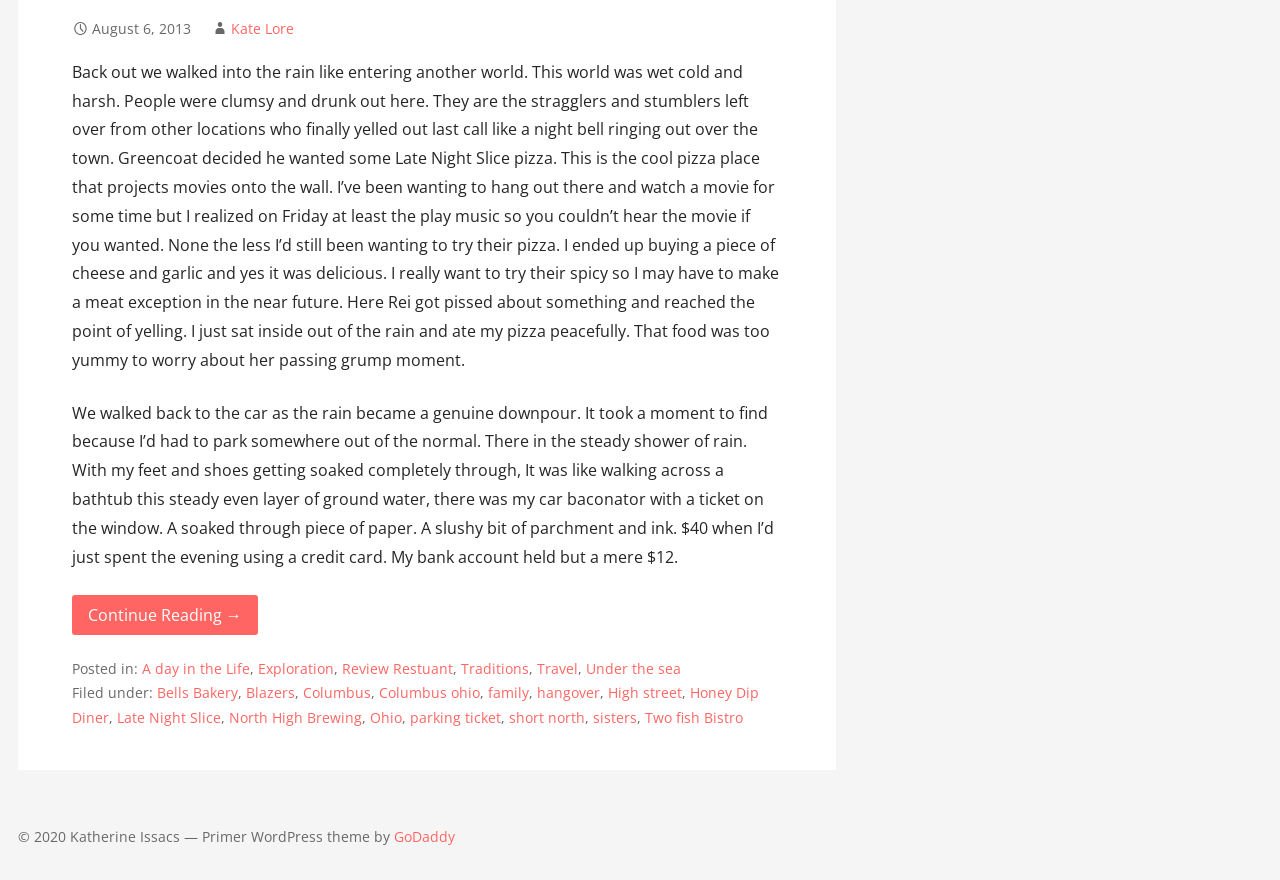Provide the bounding box coordinates for the UI element described in this sentence: "A day in the Life". The coordinates should be four float values between 0 and 1, i.e., [left, top, right, bottom].

[0.111, 0.749, 0.195, 0.77]